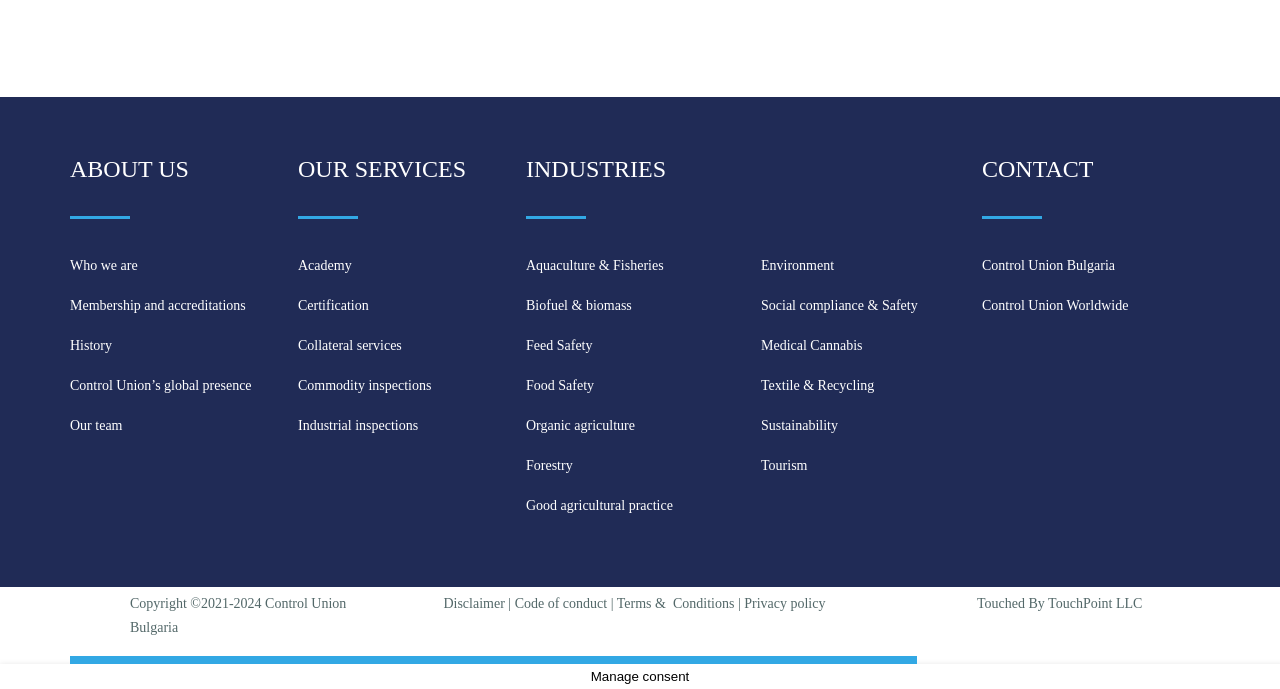Could you provide the bounding box coordinates for the portion of the screen to click to complete this instruction: "Read the disclaimer"?

[0.346, 0.864, 0.394, 0.886]